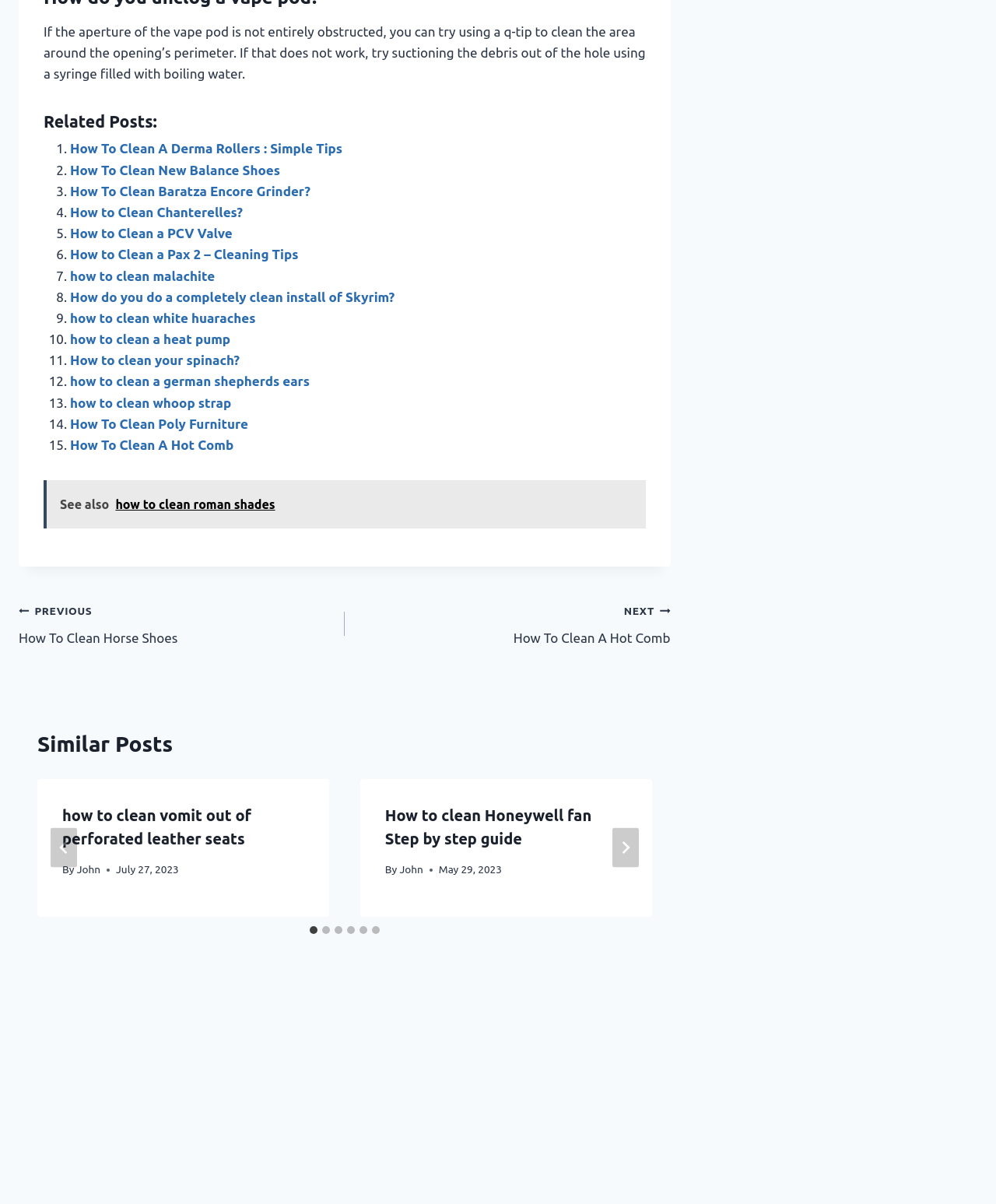How many slides are there in the 'Similar Posts' section?
Give a detailed and exhaustive answer to the question.

The 'Similar Posts' section has a tablist with 6 tabs, each corresponding to a slide. The tabs are labeled '1 of 6', '2 of 6', ..., '6 of 6'.